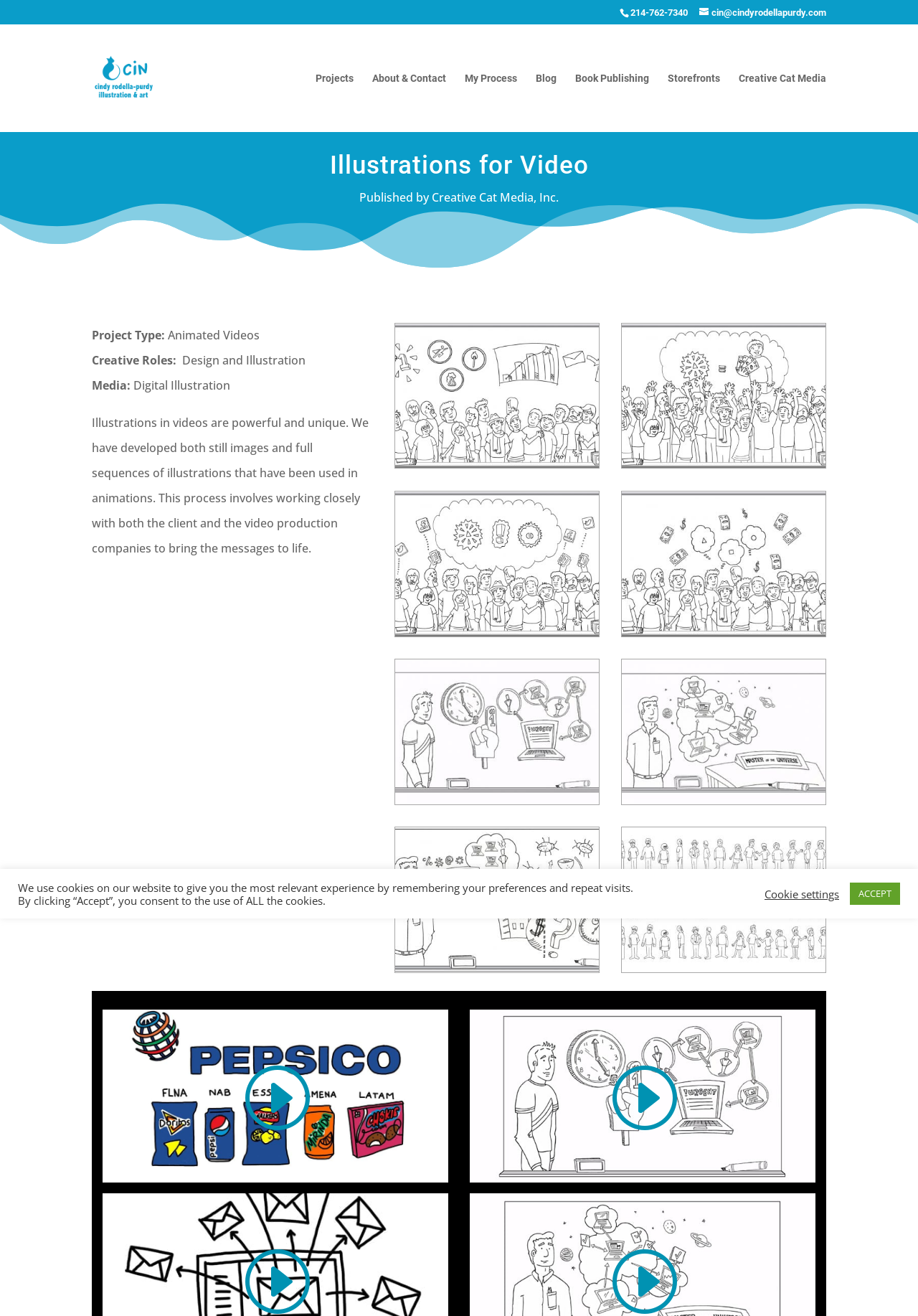Please indicate the bounding box coordinates of the element's region to be clicked to achieve the instruction: "Click the 'Blog' link". Provide the coordinates as four float numbers between 0 and 1, i.e., [left, top, right, bottom].

[0.584, 0.055, 0.606, 0.1]